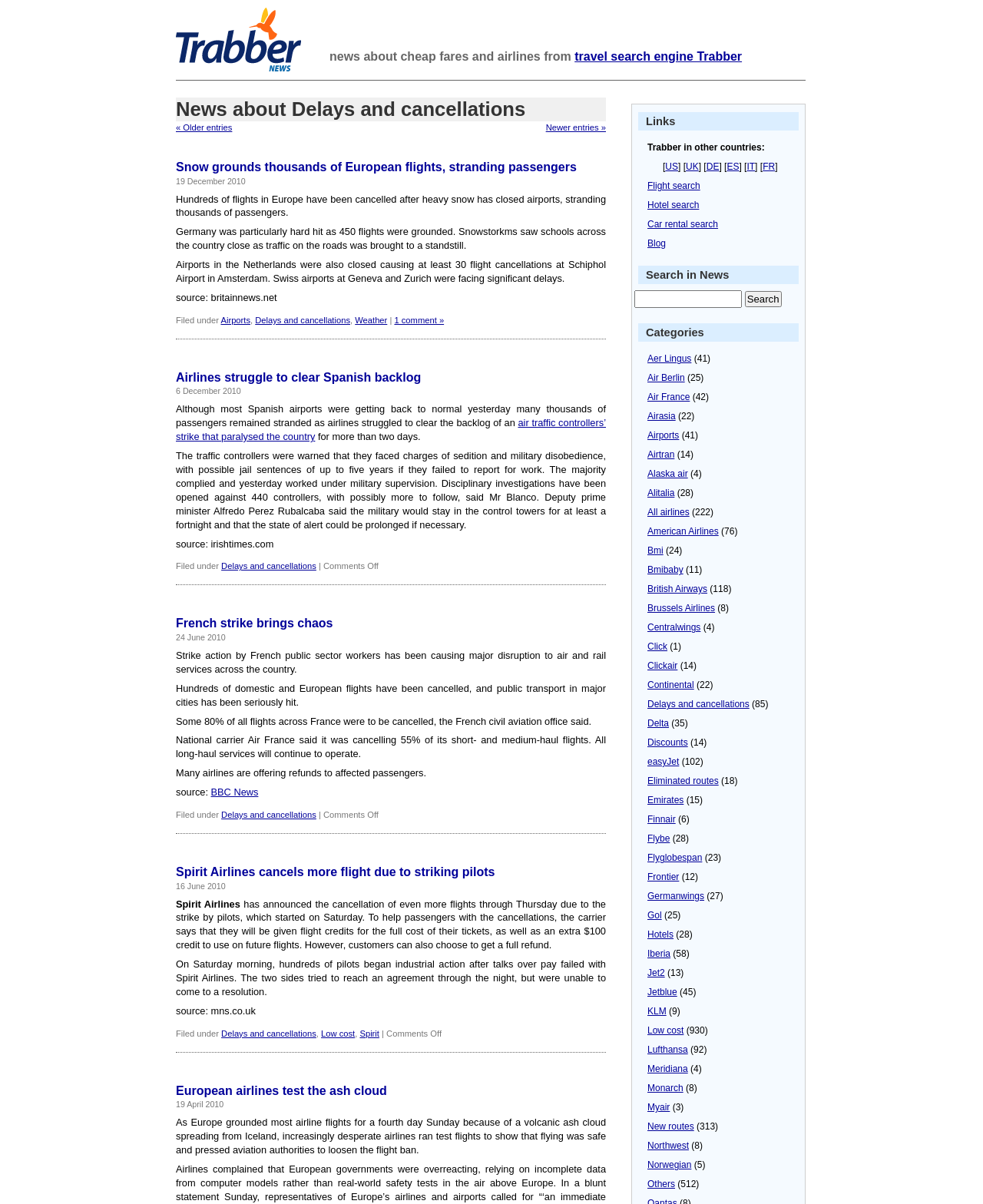Pinpoint the bounding box coordinates of the element to be clicked to execute the instruction: "check the news about Delays and cancellations".

[0.179, 0.081, 0.616, 0.101]